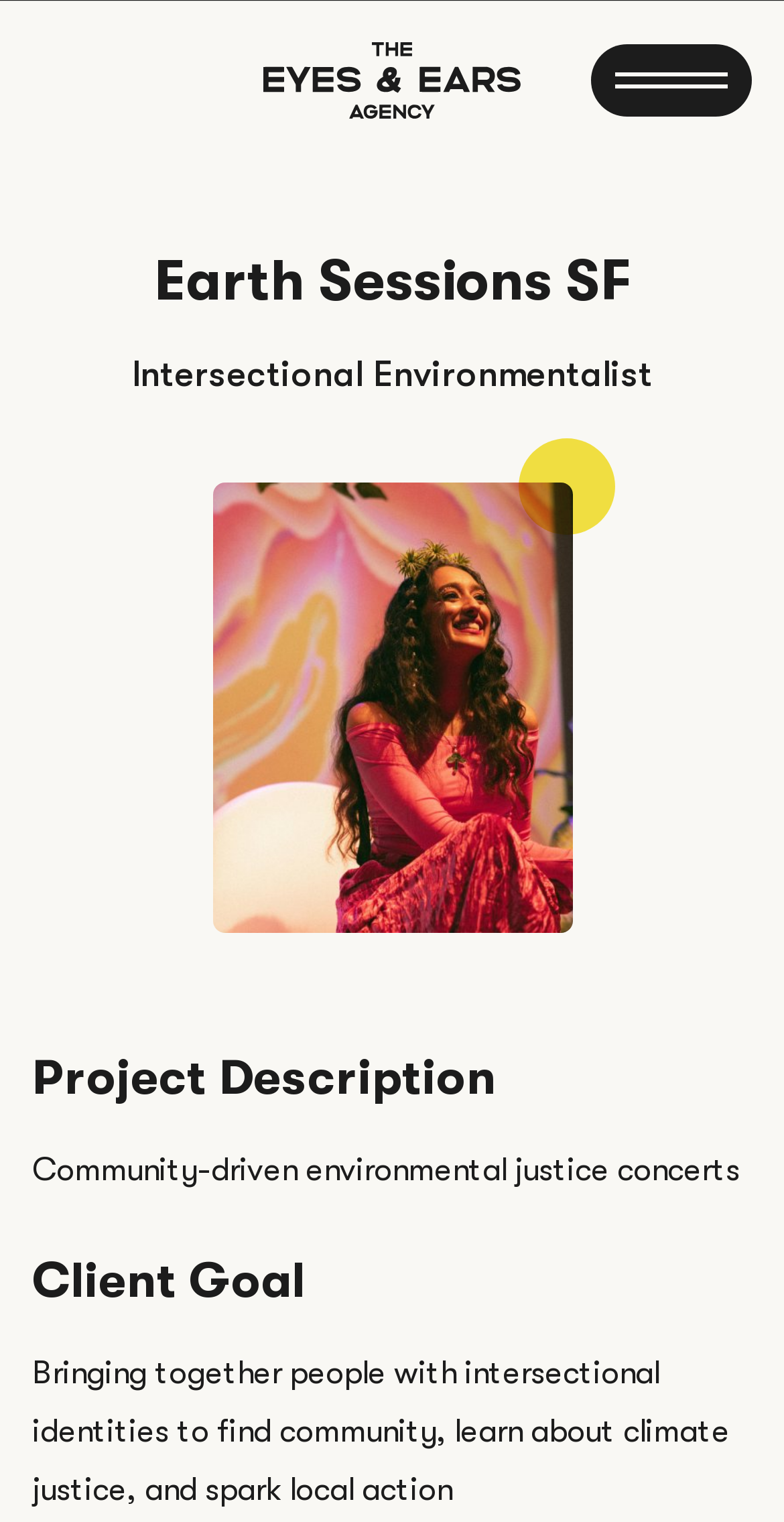Elaborate on the different components and information displayed on the webpage.

The webpage is about Earth Sessions, a community-driven environmental justice concert series. At the top left, there is a logo icon, and next to it, a toggle menu button with the text "Earth Sessions SF" written in individual characters. Below the logo, there is a heading that reads "Intersectional Environmentalist" followed by a figure containing an image of Raveena at Earth Sessions San Francisco.

The main content of the page is divided into three sections. The first section has a heading "Project Description" and a paragraph of text that describes the project as community-driven environmental justice concerts. The second section has a heading "Client Goal" and a paragraph of text that explains the goal of bringing together people with intersectional identities to find community, learn about climate justice, and spark local action.

At the bottom of the page, there is a section with a heading "Hear to Listen" and a link to an email address "sammy@eyesandearsagency.com". Below this, there is a line of text that reads "The Eyes and Ears Agency". On the right side of this section, there are two small images, likely social media links.